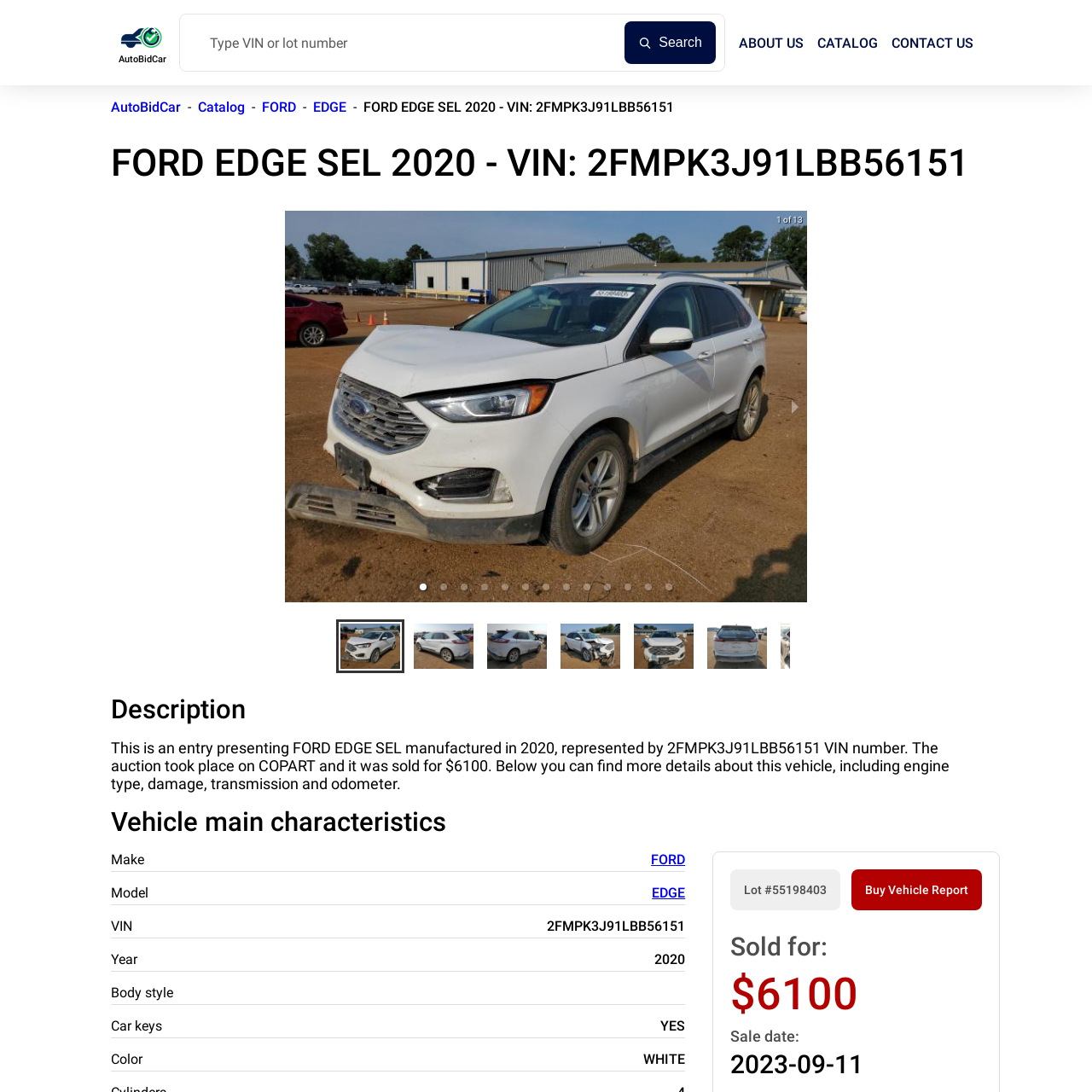Offer an in-depth description of the image encased within the red bounding lines.

This image features a photograph of a 2020 Ford Edge SEL, showcasing its sleek design and modern features. The vehicle is represented by its VIN, 2FMPK3J91LBB56151, illustrating a specific model that combines style with functionality. Positioned prominently is a description indicating that this is photo number 1 of a collection, which provides potential buyers with a view of its exterior and detailing. The background elements suggest that this image is part of an auto auction presentation, where various aspects of the vehicle are highlighted for potential bidders. Overall, this image serves as an important visual aid in conveying the attributes of the 2020 Ford Edge SEL.